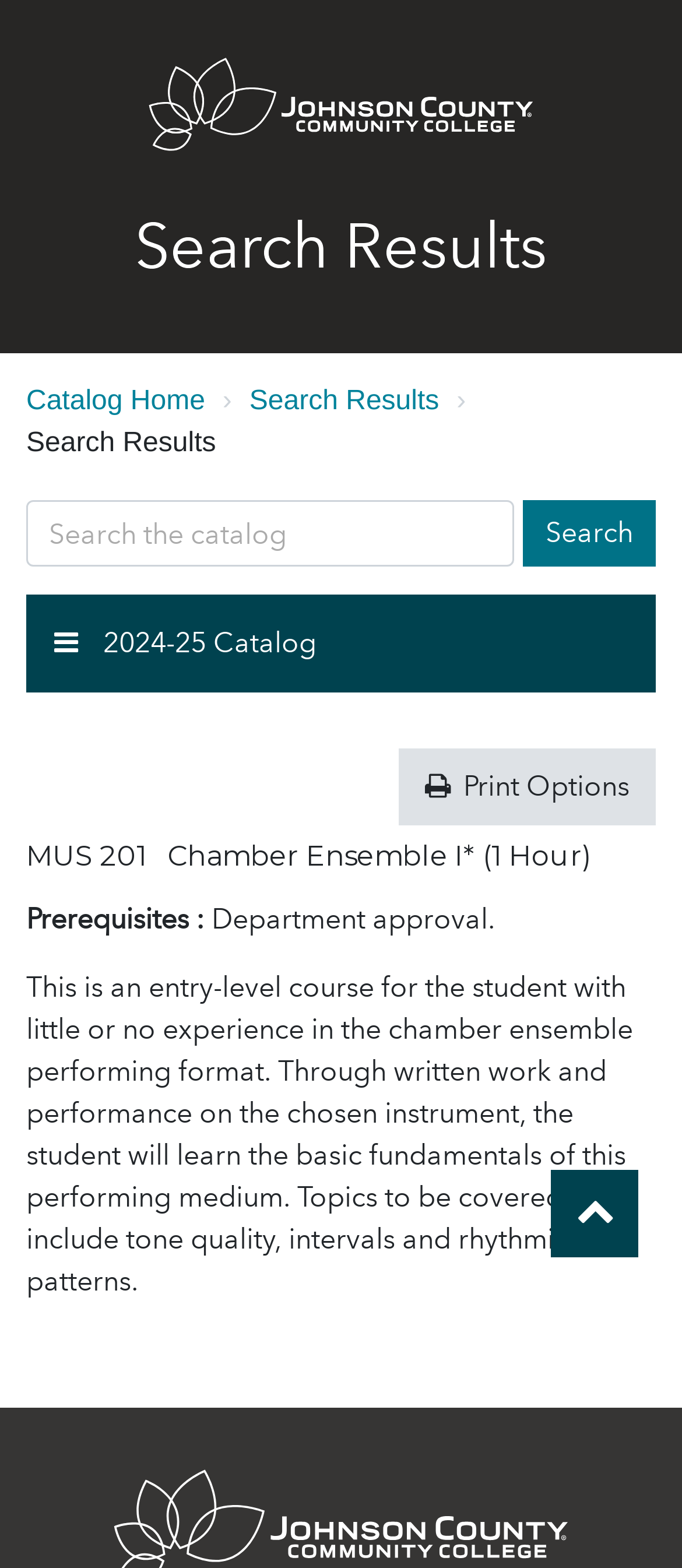What is the name of the course?
From the image, respond with a single word or phrase.

MUS 201 Chamber Ensemble I